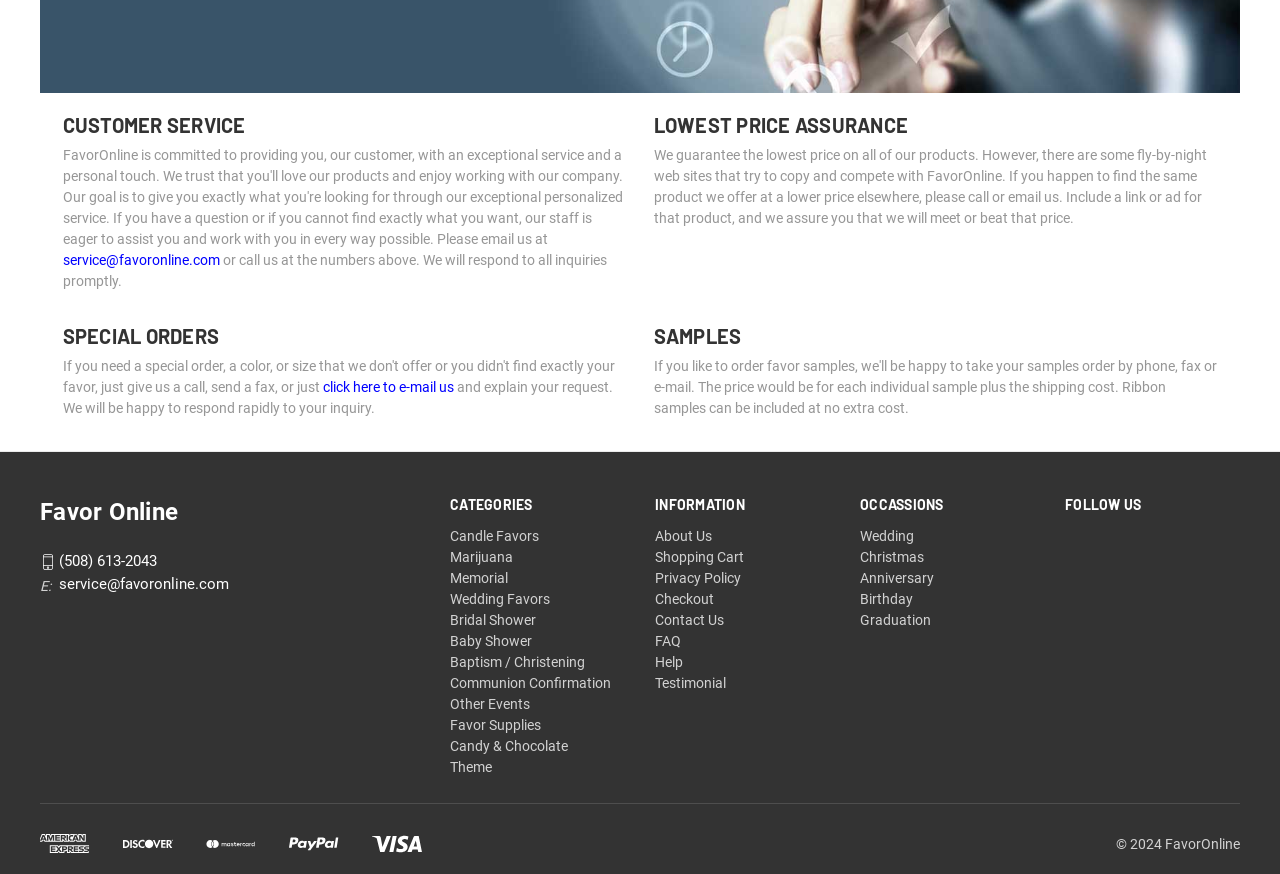Predict the bounding box of the UI element based on the description: "click here to e-mail us". The coordinates should be four float numbers between 0 and 1, formatted as [left, top, right, bottom].

[0.252, 0.434, 0.354, 0.452]